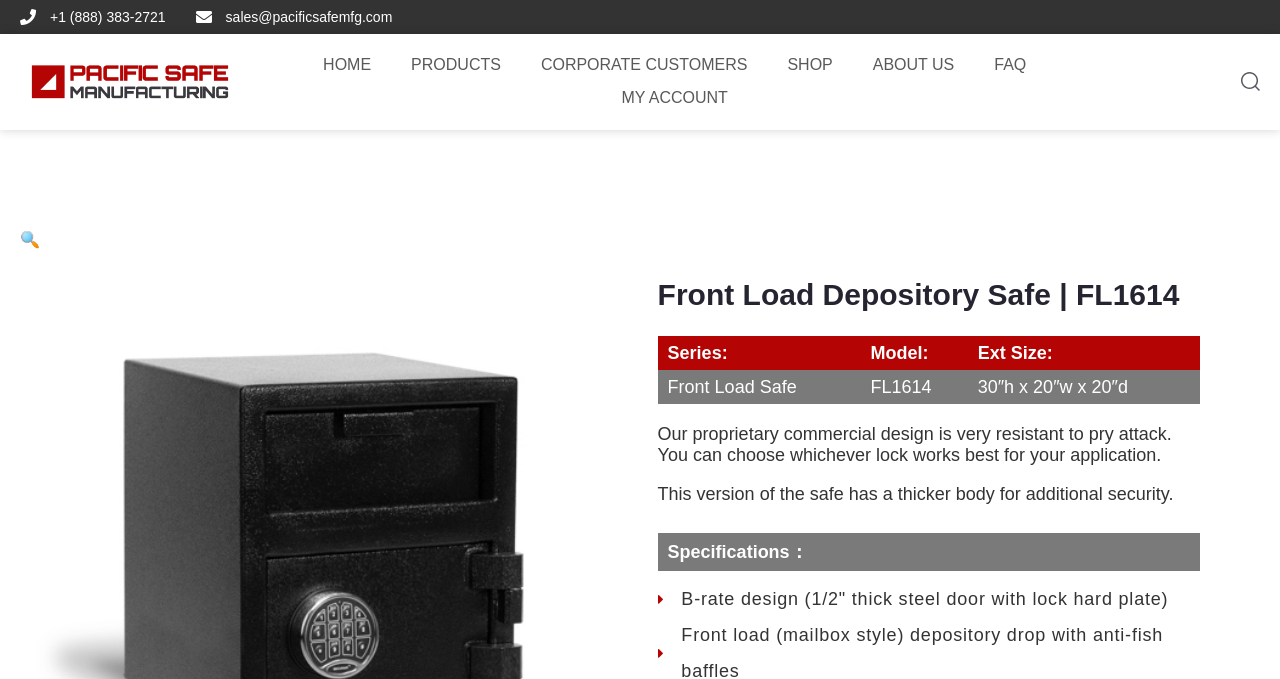What is the phone number to contact Pacific Safe Manufacturing?
Using the information from the image, give a concise answer in one word or a short phrase.

+1 (888) 383-2721